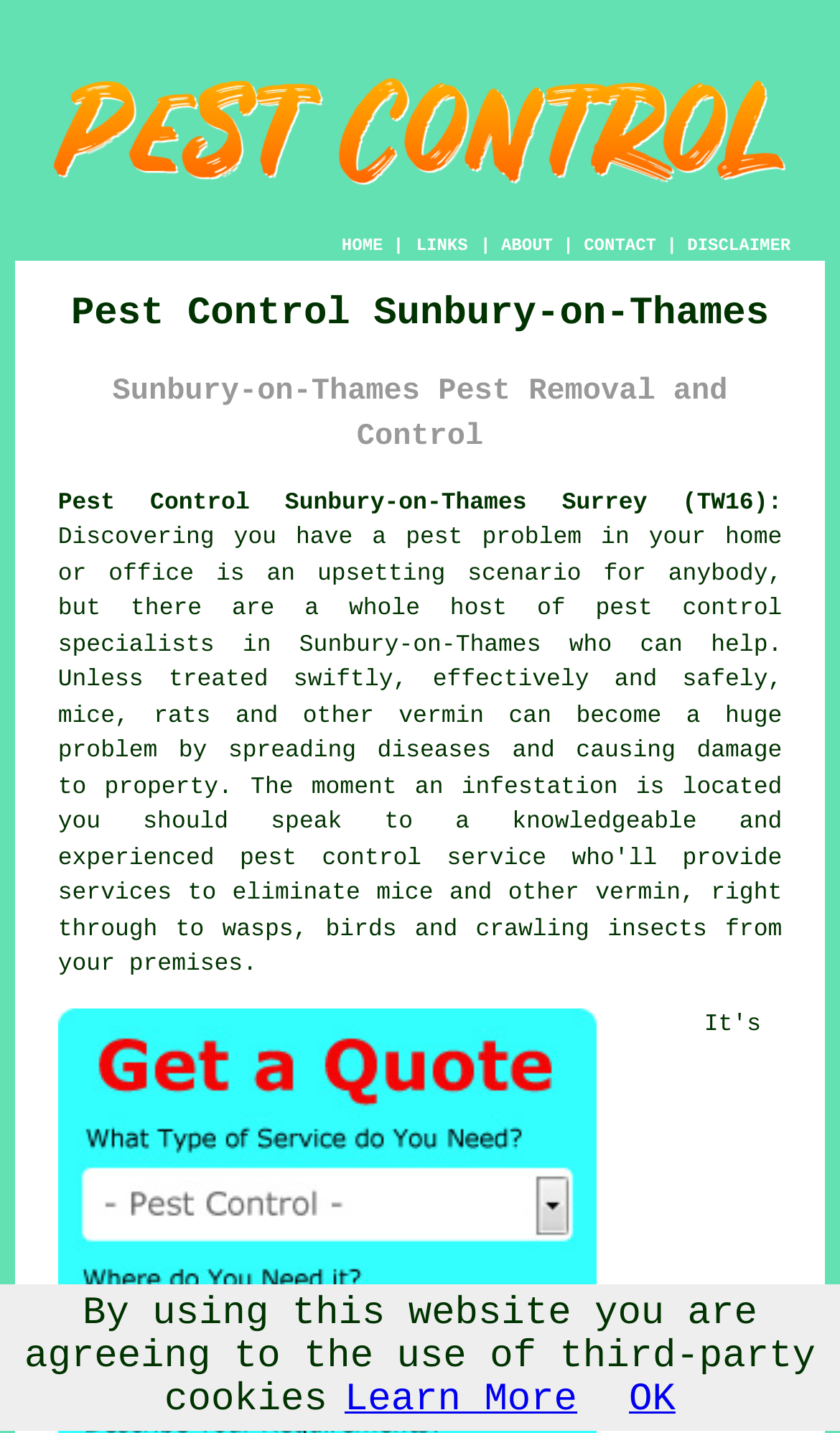Please provide the bounding box coordinates for the element that needs to be clicked to perform the following instruction: "Click the DISCLAIMER link". The coordinates should be given as four float numbers between 0 and 1, i.e., [left, top, right, bottom].

[0.818, 0.165, 0.941, 0.179]